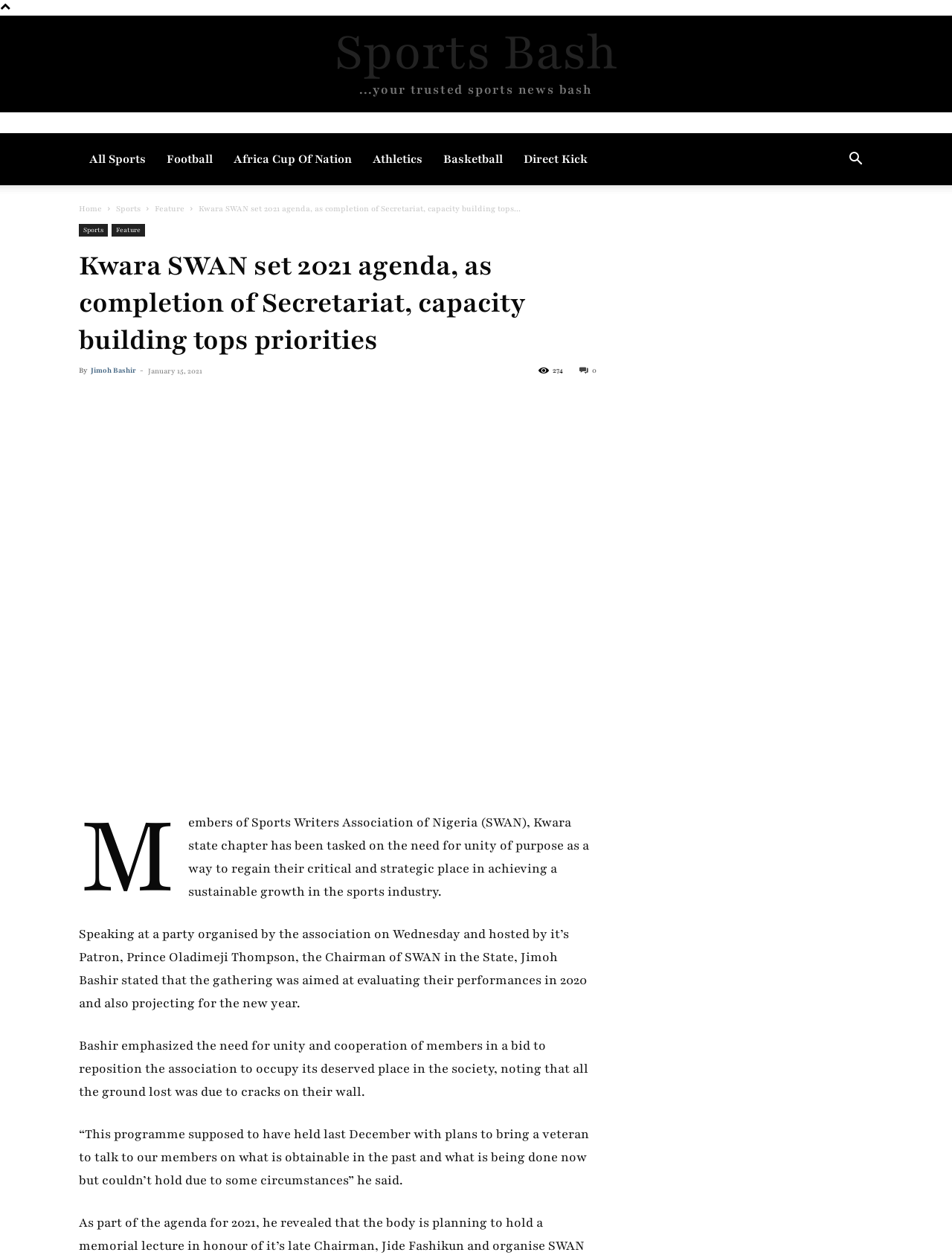Generate a comprehensive description of the webpage content.

The webpage appears to be a sports news article from Sports Bash, with a focus on the Kwara state chapter of the Sports Writers Association of Nigeria (SWAN). At the top of the page, there is a header with a link to the Sports Bash website, accompanied by a tagline "your trusted sports news bash". Below this, there are several links to different sports categories, including All Sports, Football, Africa Cup of Nation, Athletics, Basketball, and Direct Kick.

To the right of these links, there is a search button. Below the search button, there are links to the Home, Sports, and Feature sections of the website. The main article title, "Kwara SWAN set 2021 agenda, as completion of Secretariat, capacity building tops priorities", is displayed prominently, with links to the Sports and Feature sections above it.

The article itself is divided into several paragraphs, with the first paragraph introducing the topic of the Kwara SWAN chapter's 2021 agenda. The article is attributed to Jimoh Bashir, with a timestamp of January 15, 2021. There are also several social media links and a comment count displayed below the article title.

The article text is accompanied by an image, which is displayed below the article title. The image takes up a significant portion of the page, with the article text wrapping around it. The article text is divided into several paragraphs, with the first paragraph discussing the need for unity among SWAN members to regain their critical and strategic place in the sports industry. The subsequent paragraphs provide more details on the association's plans and goals for 2021.

Overall, the webpage has a clean and organized layout, with clear headings and concise text. The use of links and social media icons adds to the webpage's functionality and interactivity.